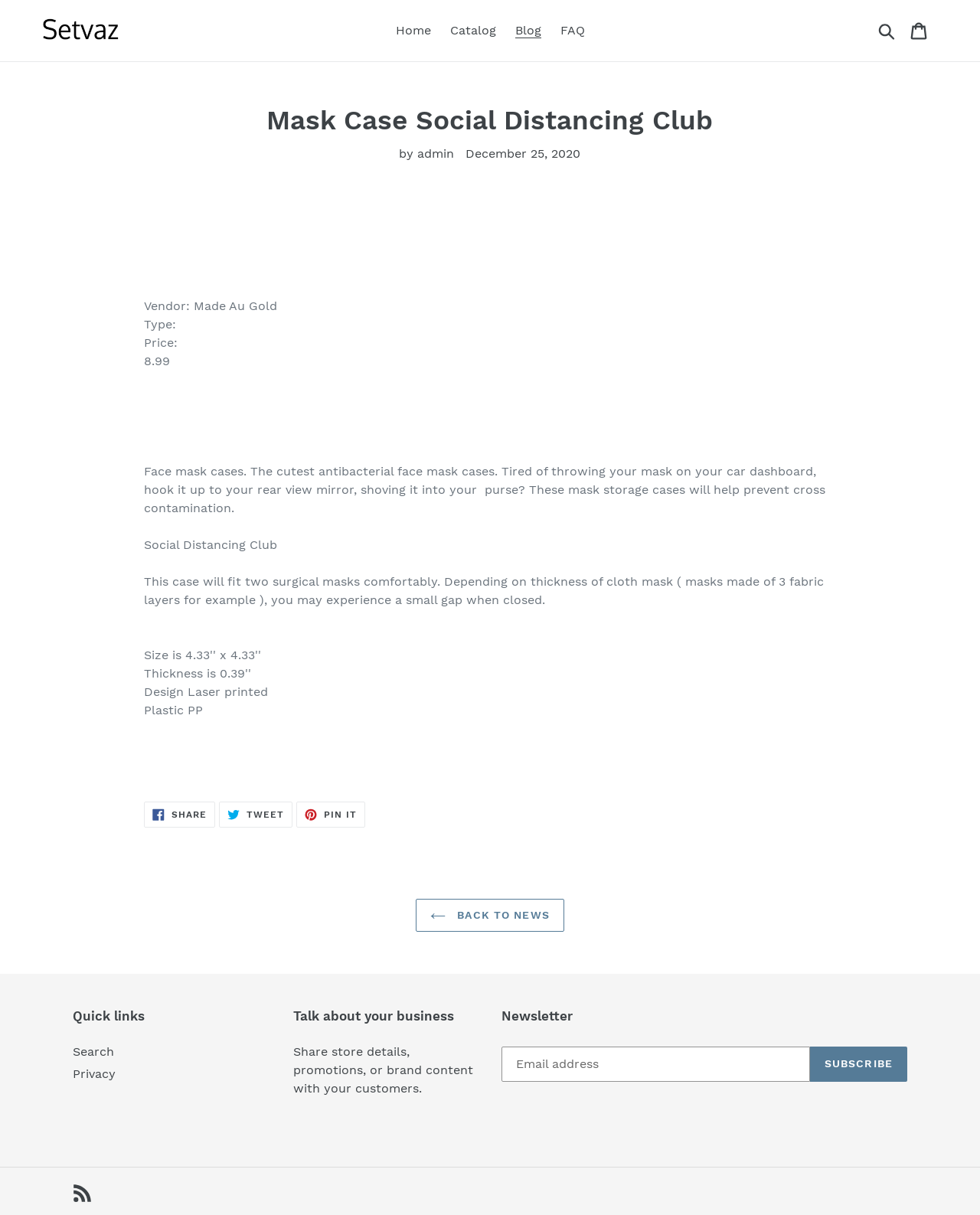Give a succinct answer to this question in a single word or phrase: 
What can be done with the face mask case?

Hook it up to rear view mirror